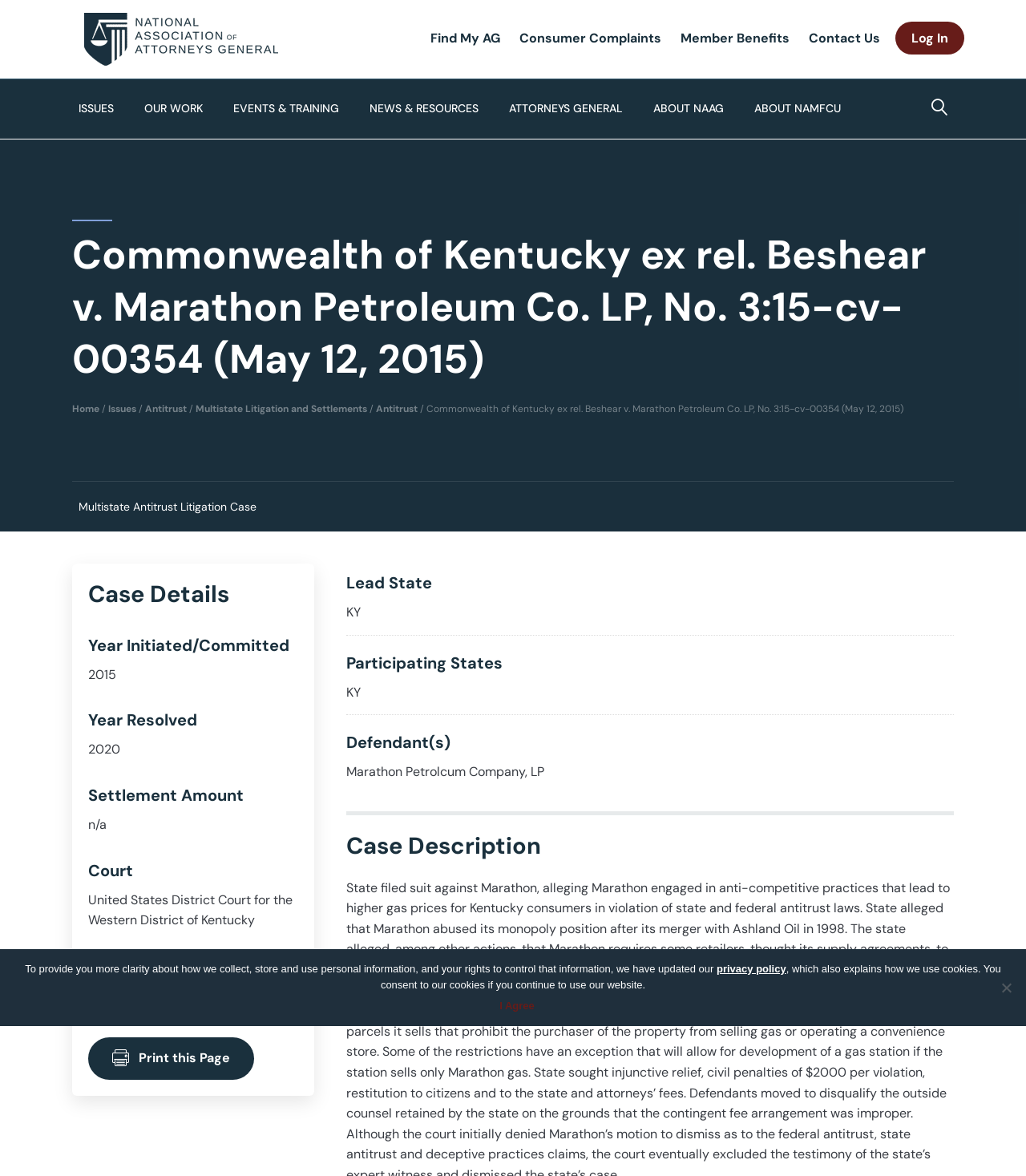Please determine the bounding box coordinates of the clickable area required to carry out the following instruction: "Visit the Facebook page". The coordinates must be four float numbers between 0 and 1, represented as [left, top, right, bottom].

None